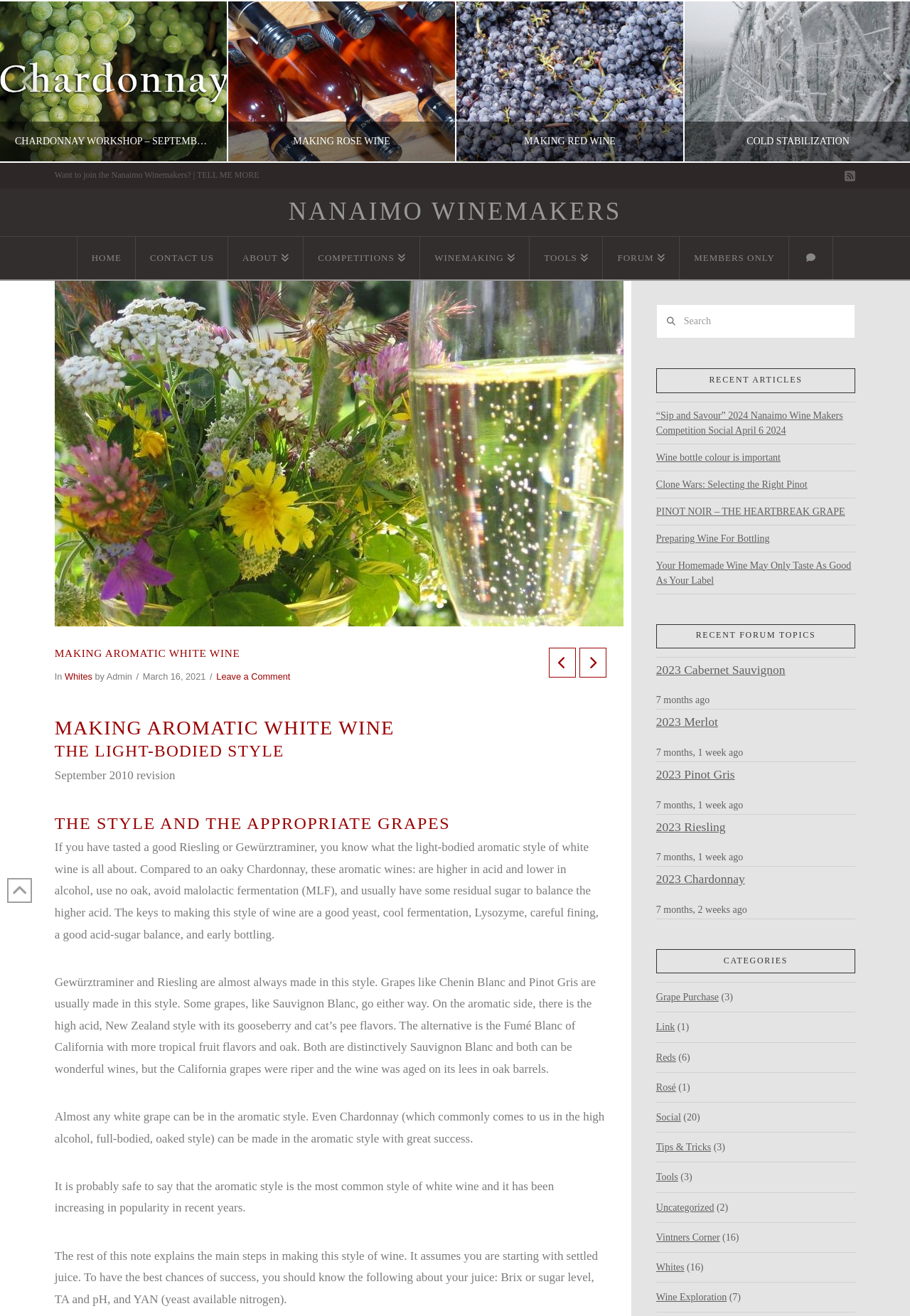Find the bounding box coordinates of the element's region that should be clicked in order to follow the given instruction: "Click the 'Next' button". The coordinates should consist of four float numbers between 0 and 1, i.e., [left, top, right, bottom].

[0.934, 0.0, 1.0, 0.124]